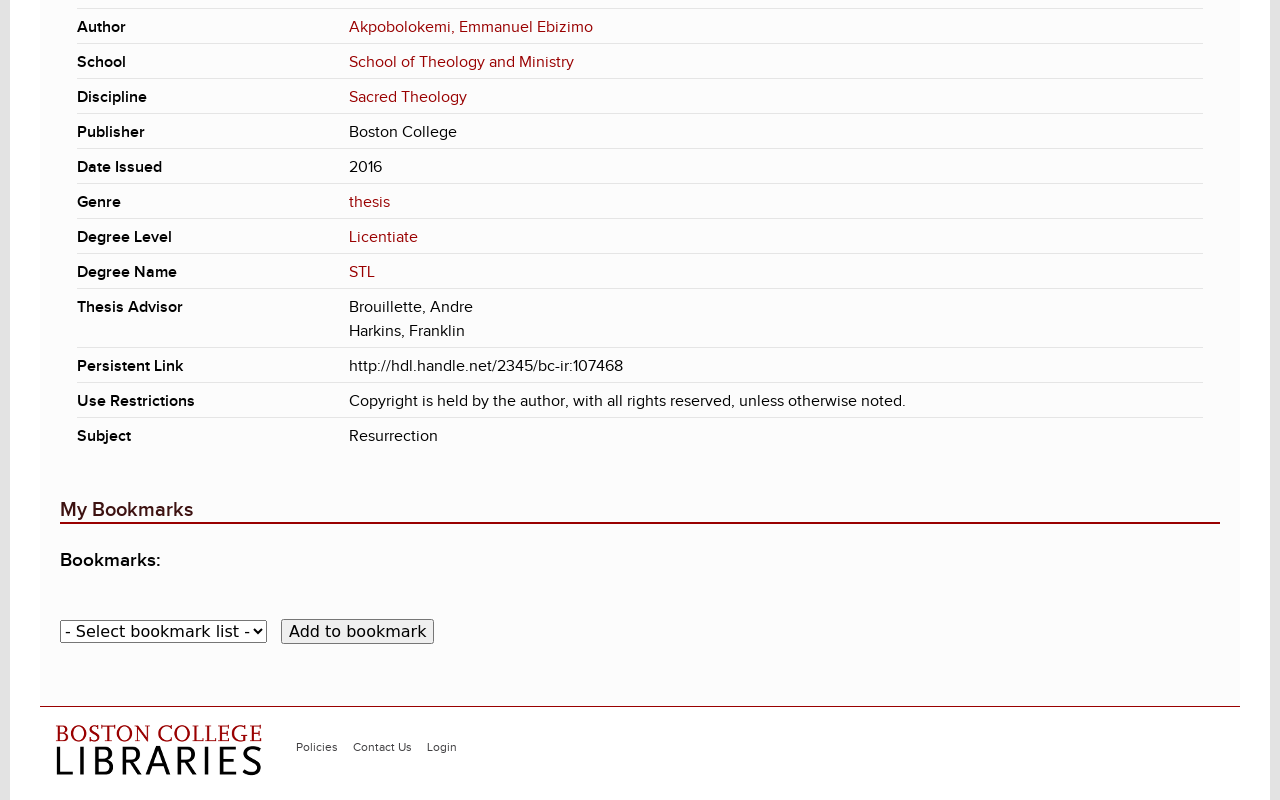What is the author's name?
Please answer the question as detailed as possible based on the image.

The author's name can be found in the description list detail section, where it is listed as 'Akpobolokemi, Emmanuel Ebizimo'.